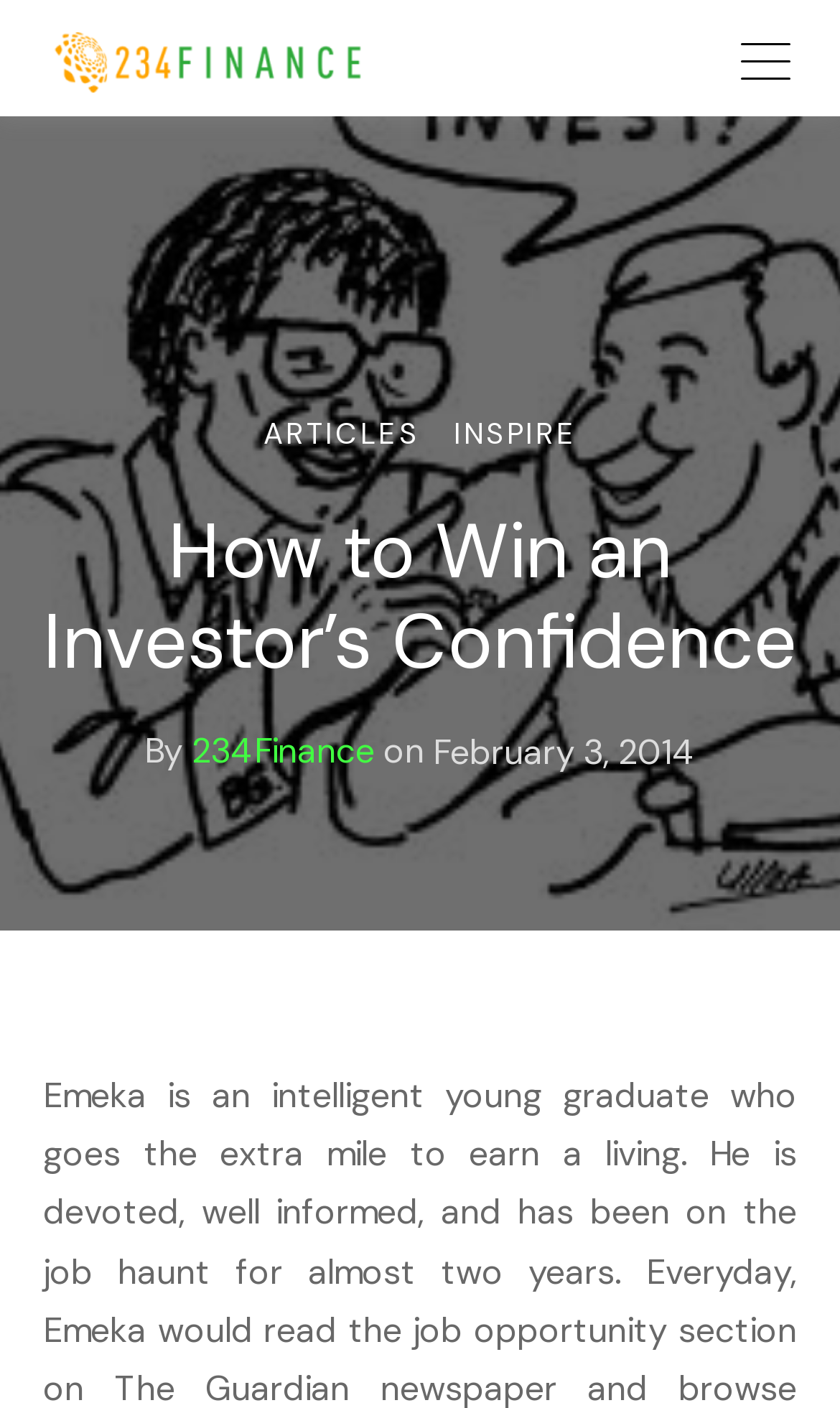Find the bounding box coordinates for the area that should be clicked to accomplish the instruction: "Check the 'HOME STYLES' demo".

[0.442, 0.29, 0.662, 0.347]